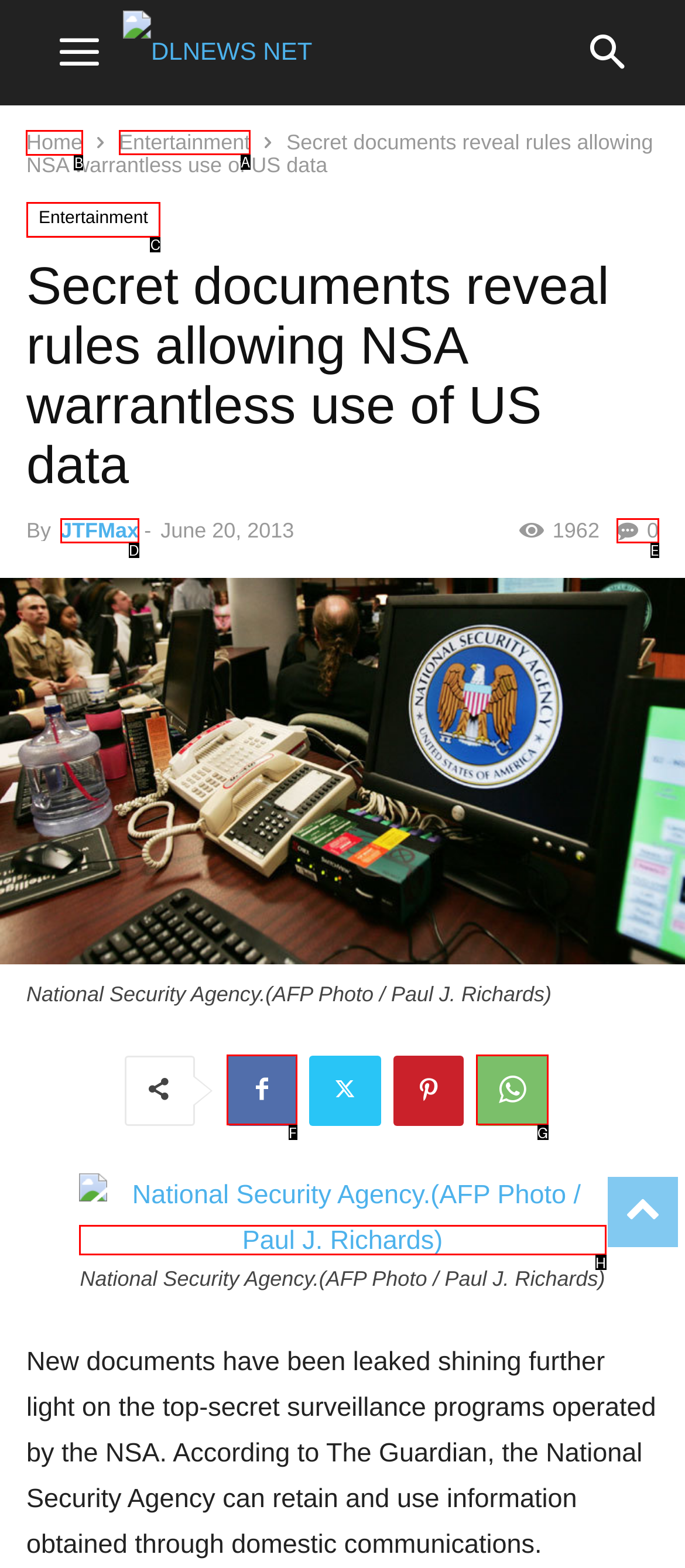To execute the task: Click the 'Home' link, which one of the highlighted HTML elements should be clicked? Answer with the option's letter from the choices provided.

B